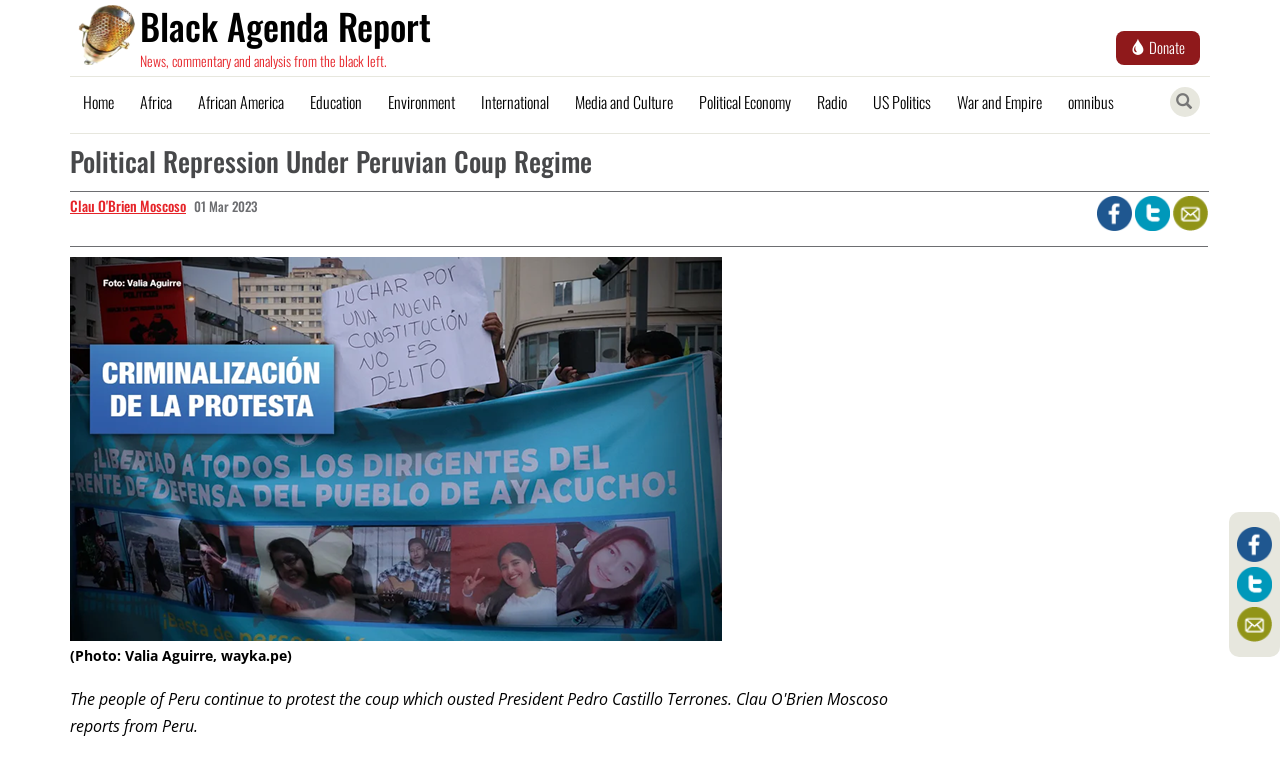Indicate the bounding box coordinates of the element that needs to be clicked to satisfy the following instruction: "Click on the 'Donate' button". The coordinates should be four float numbers between 0 and 1, i.e., [left, top, right, bottom].

[0.872, 0.041, 0.938, 0.085]